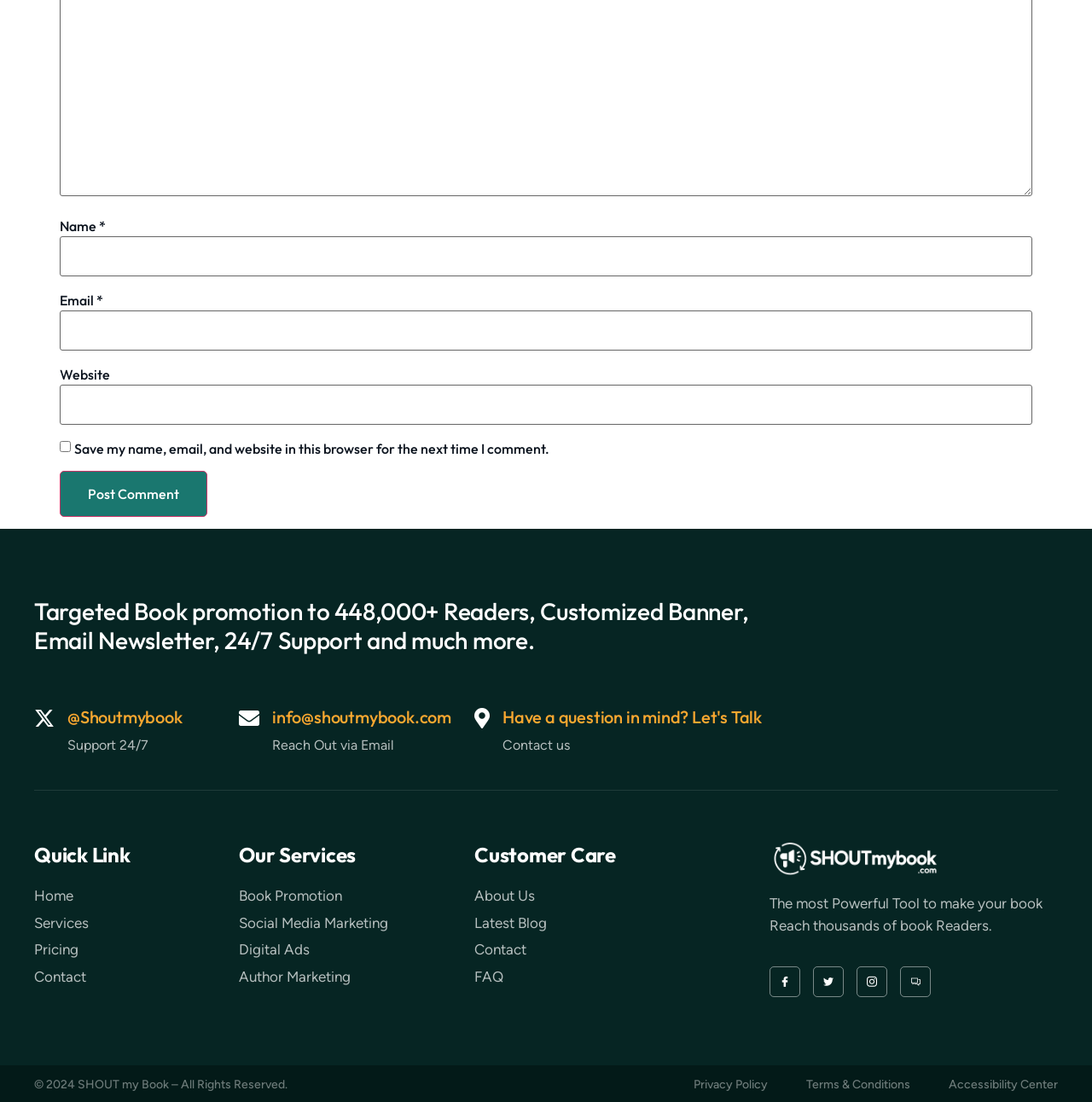What social media platforms are linked on the webpage?
Answer with a single word or phrase, using the screenshot for reference.

Facebook, Twitter, Instagram